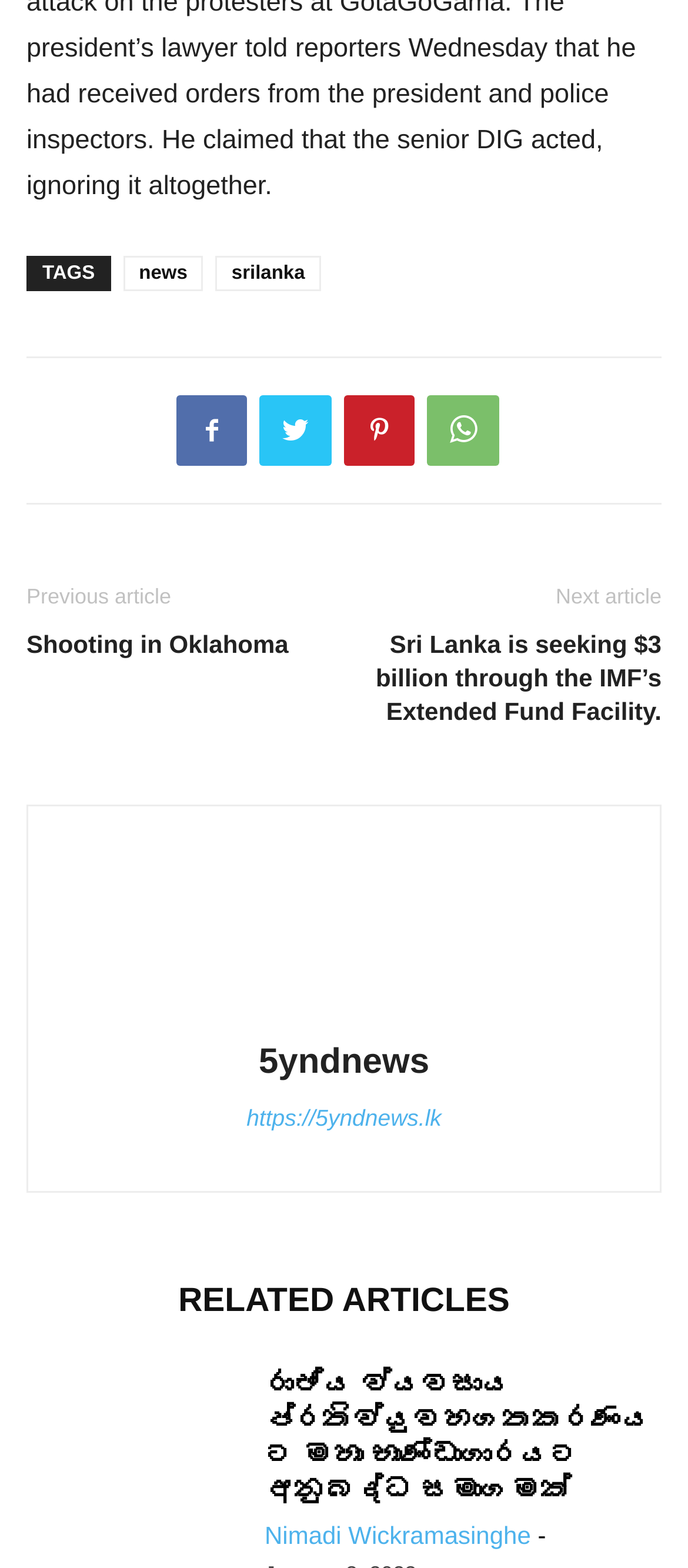Determine the bounding box coordinates for the region that must be clicked to execute the following instruction: "Click on the 'news' link".

[0.179, 0.163, 0.296, 0.186]